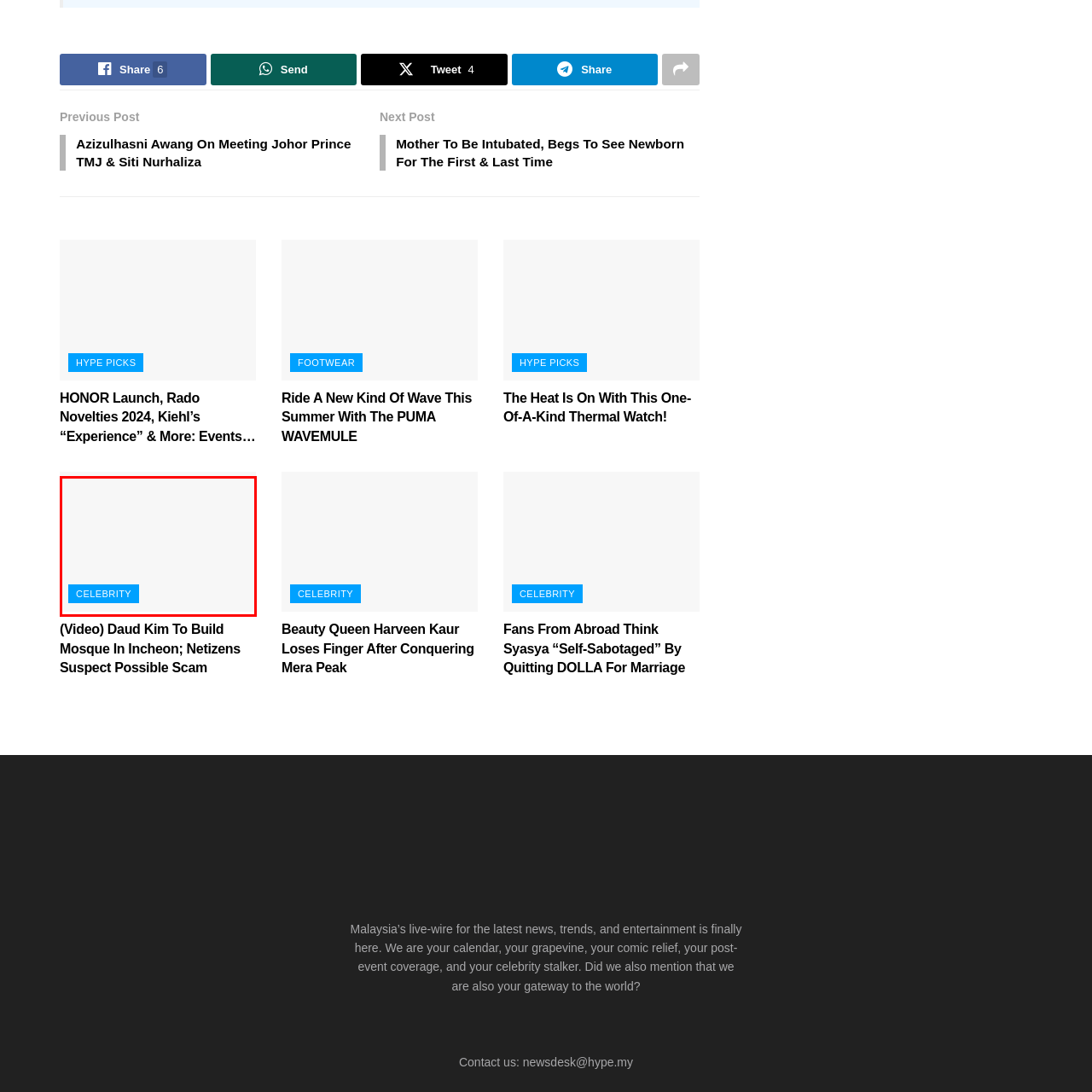Elaborate on the scene depicted inside the red bounding box.

The image features a prominent button labeled "CELEBRITY," highlighted in a vibrant blue color that stands out against a minimalist white background. This UI element is likely part of a digital interface, guiding users to content related to famous personalities, trending stories, or the latest celebrity news. The overall design emphasizes a clean and modern aesthetic, making the button easily accessible for navigation.